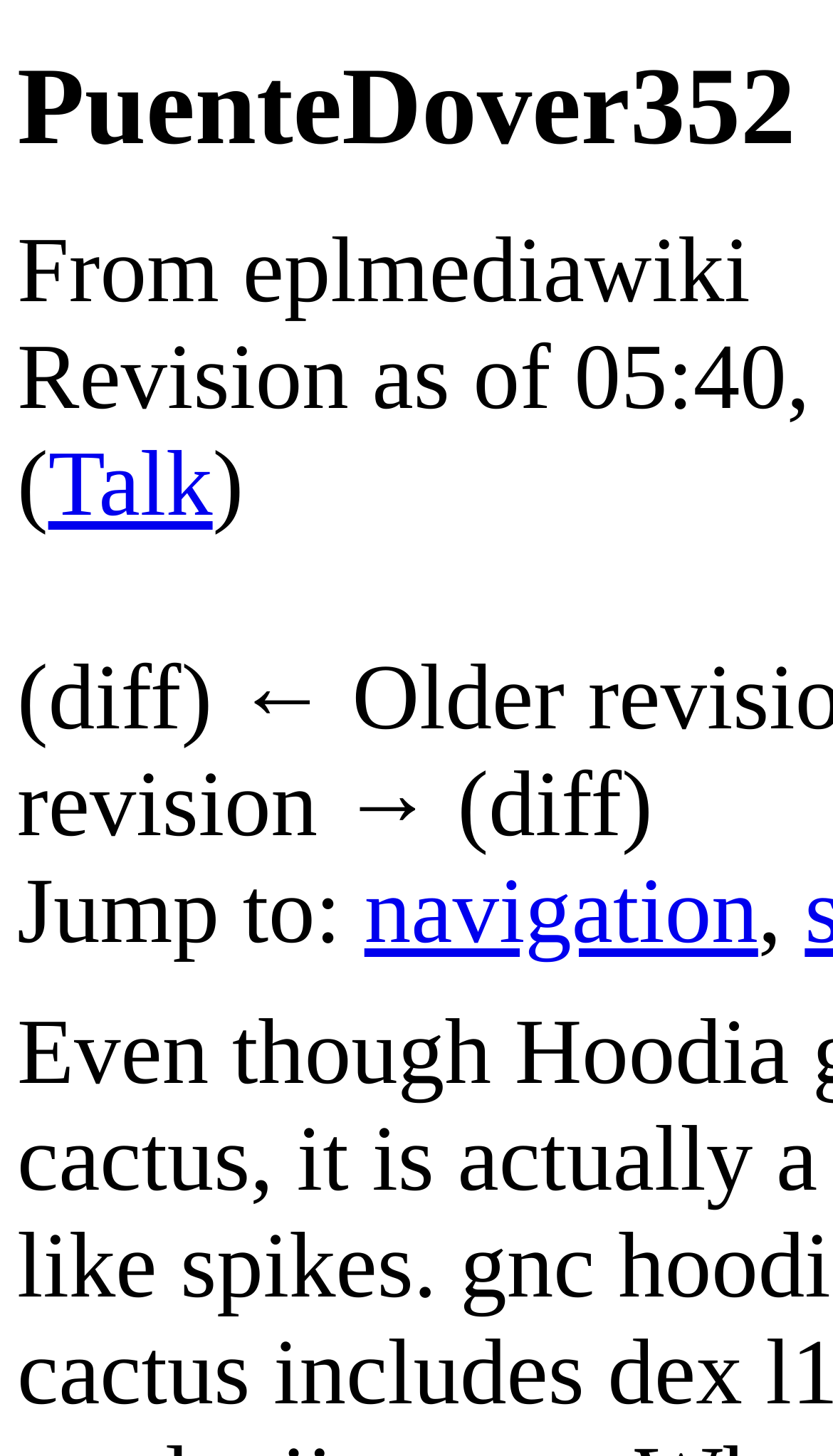What is the separator between 'navigation' and the next link?
Analyze the image and provide a thorough answer to the question.

The static text ',' is located after the 'navigation' link, indicating that it is a separator between 'navigation' and the next link.